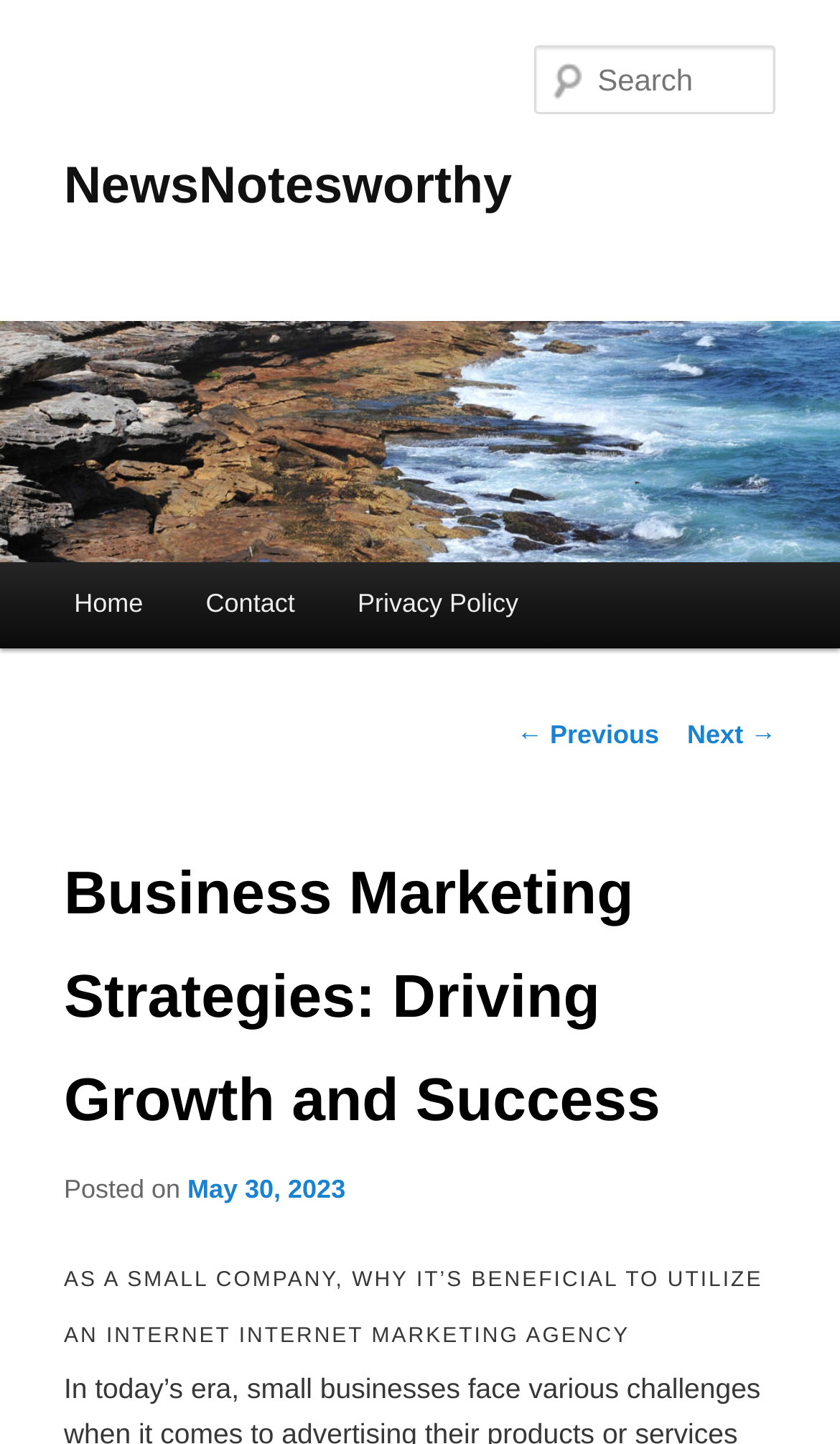Can you show the bounding box coordinates of the region to click on to complete the task described in the instruction: "visit contact page"?

[0.208, 0.39, 0.388, 0.449]